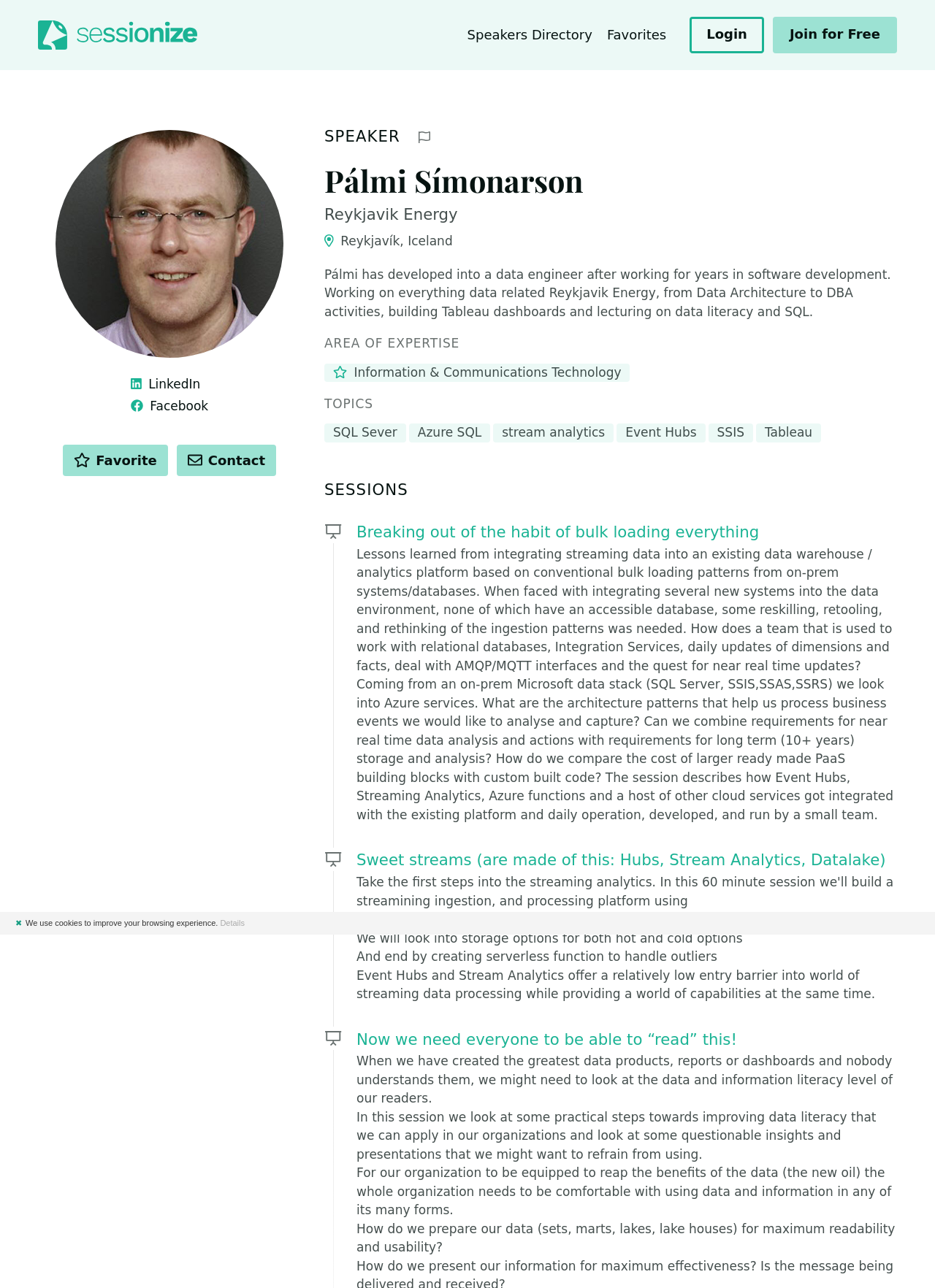Could you locate the bounding box coordinates for the section that should be clicked to accomplish this task: "start your first business".

None